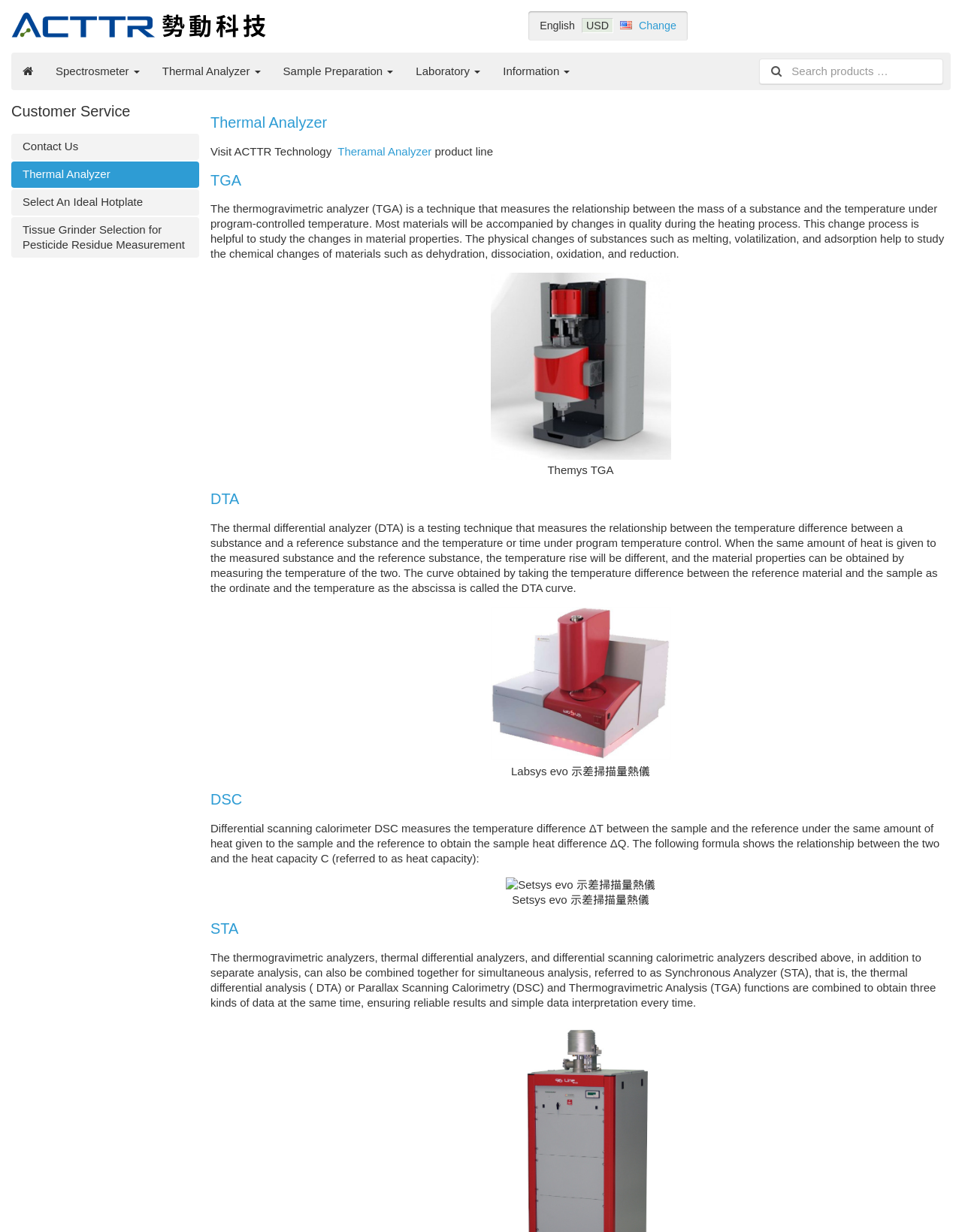Please locate the clickable area by providing the bounding box coordinates to follow this instruction: "Visit ACTTR Technology".

[0.351, 0.117, 0.452, 0.128]